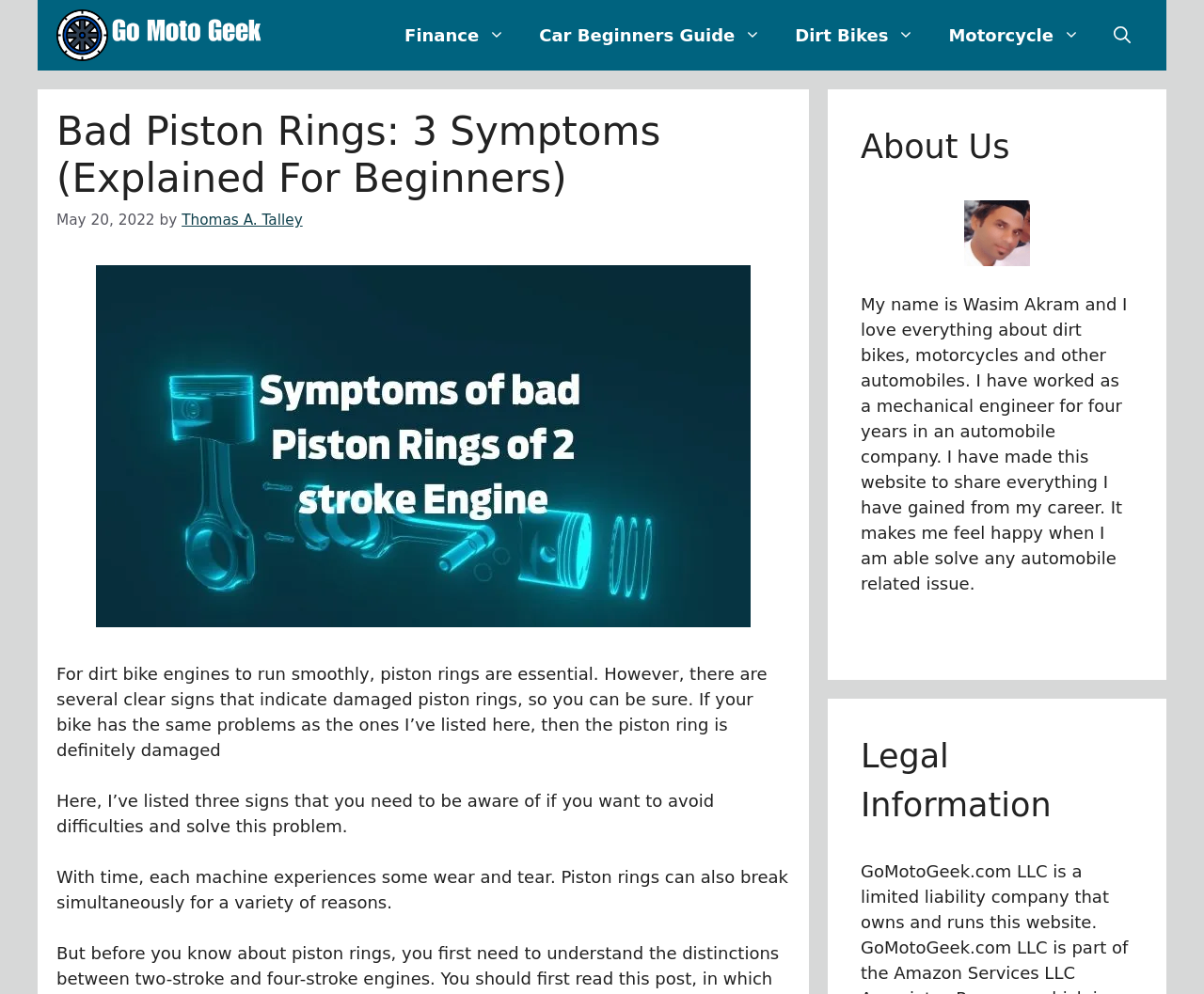How many signs of damaged piston rings are listed on the webpage?
Using the information from the image, give a concise answer in one word or a short phrase.

Three